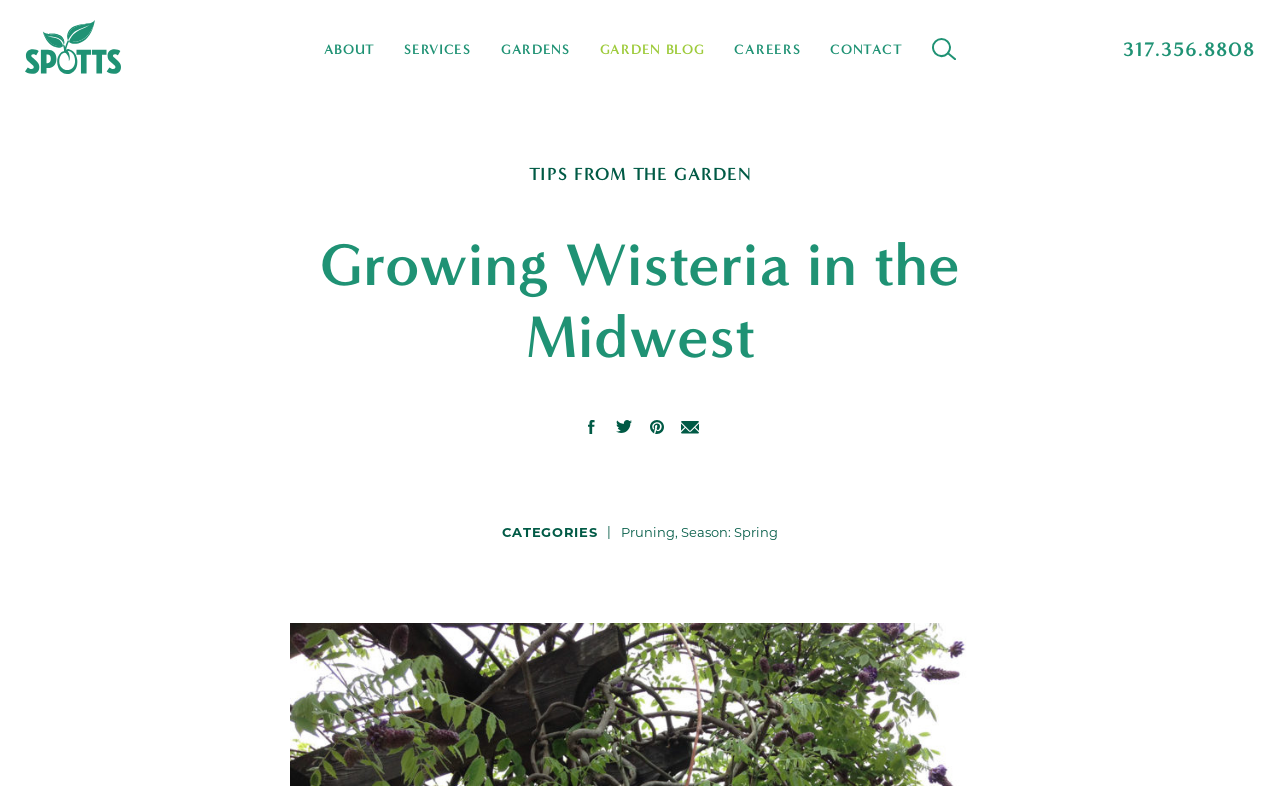Please find the bounding box coordinates of the element that needs to be clicked to perform the following instruction: "contact spotts garden service". The bounding box coordinates should be four float numbers between 0 and 1, represented as [left, top, right, bottom].

[0.649, 0.052, 0.705, 0.074]